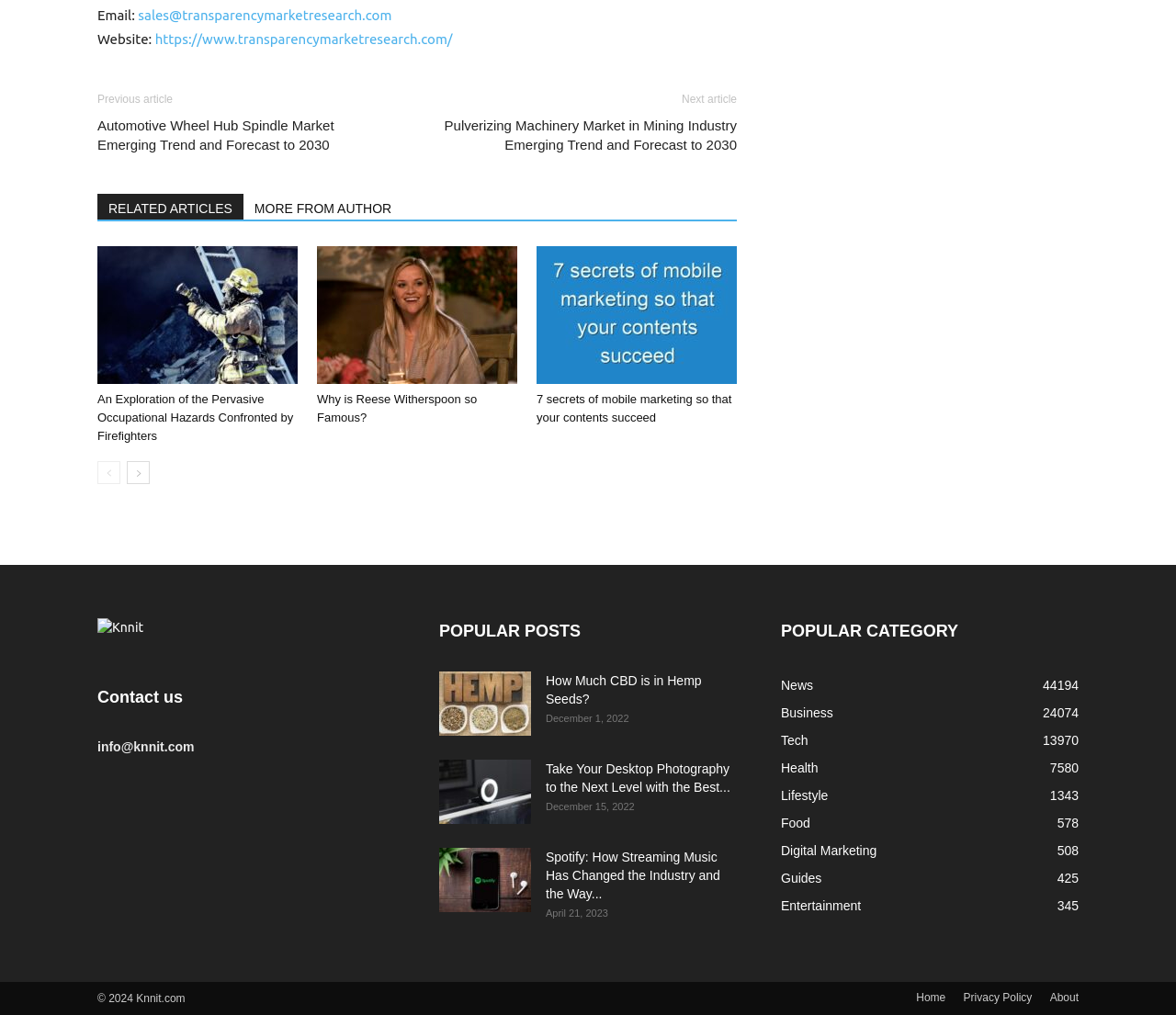Reply to the question below using a single word or brief phrase:
What is the contact email?

info@knnit.com